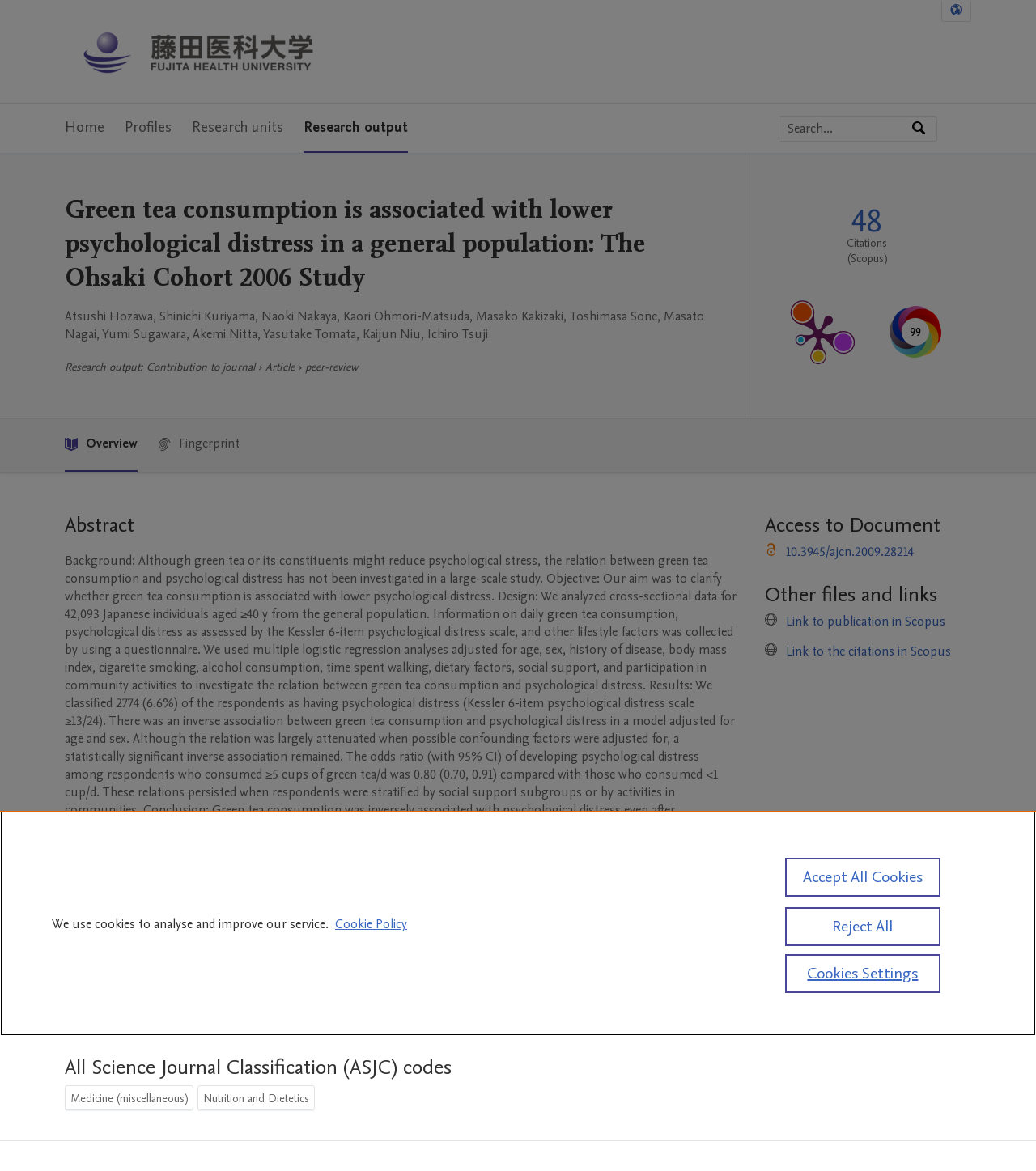Locate the bounding box coordinates of the element's region that should be clicked to carry out the following instruction: "Search for publications". The coordinates need to be four float numbers between 0 and 1, i.e., [left, top, right, bottom].

[0.859, 0.261, 0.909, 0.309]